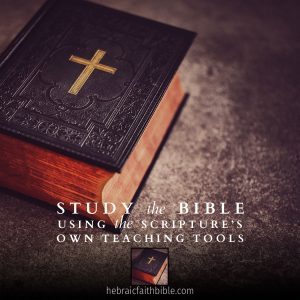Give a detailed account of the contents of the image.

The image showcases a beautifully crafted Bible, resting on a textured surface. The cover is dark leather, embossed with intricate designs, and prominently features a golden cross at its center, symbolizing faith and spirituality. A tagline beneath the Bible invites viewers to "STUDY the BIBLE using the Scripture’s own Teaching Tools," suggesting an emphasis on deepening one's understanding of biblical texts. The bottom of the image displays the website URL, hebraicfaithbible.com, indicating a resource dedicated to exploring the Bible through its original teachings. This visual combines elegance with a clear call to spiritual engagement, perfect for inspiring devotion and scholarly exploration of scripture.